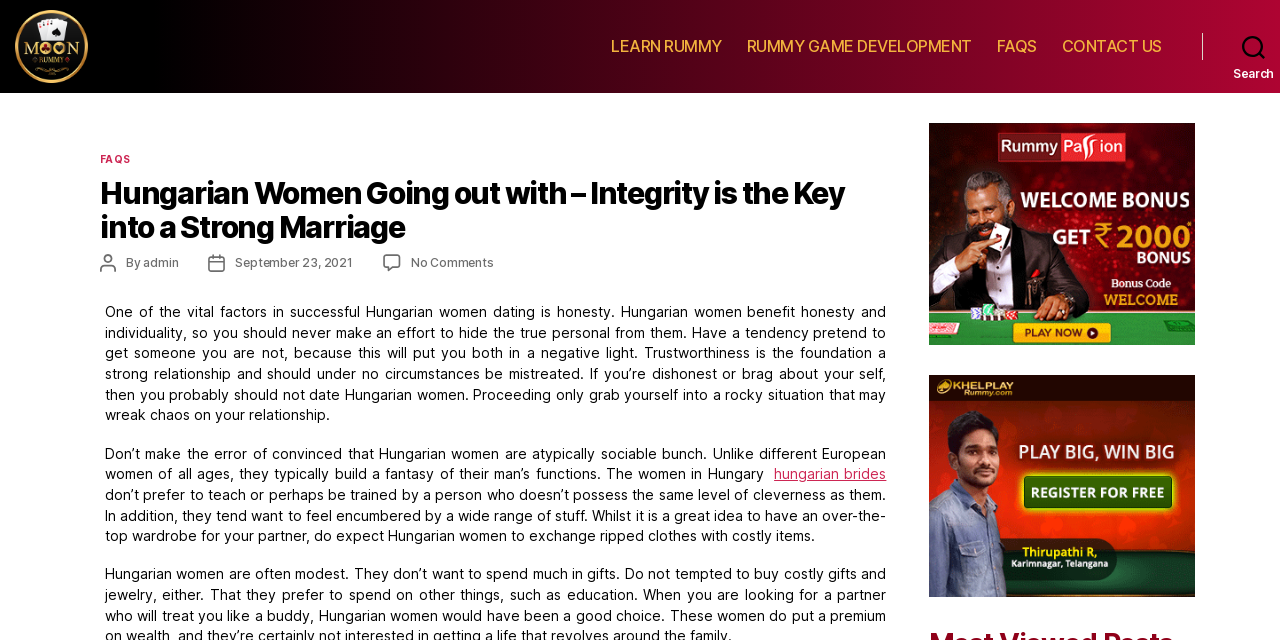Given the element description hungarian brides, identify the bounding box coordinates for the UI element on the webpage screenshot. The format should be (top-left x, top-left y, bottom-right x, bottom-right y), with values between 0 and 1.

[0.601, 0.8, 0.693, 0.826]